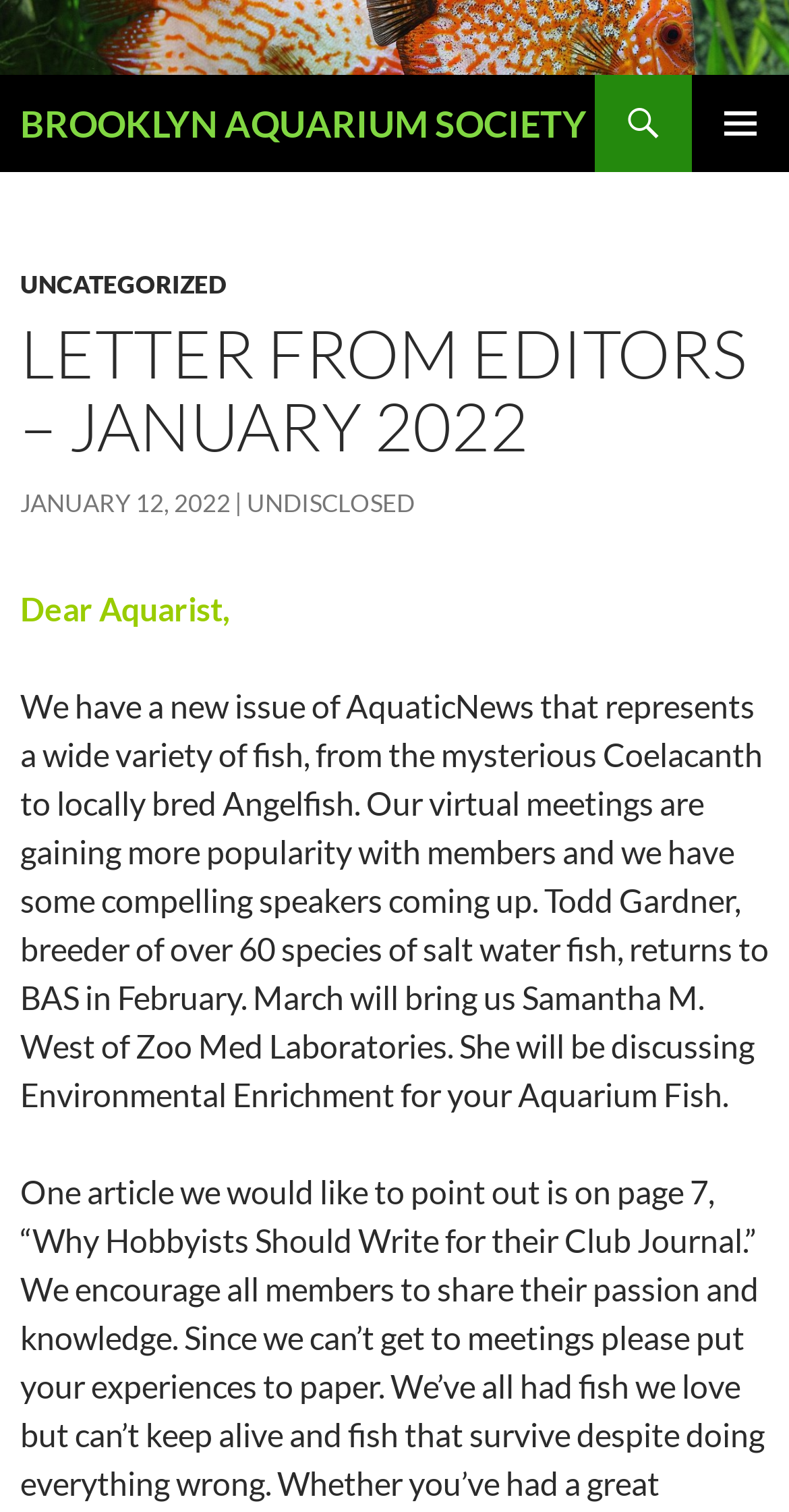Answer the following inquiry with a single word or phrase:
What is the name of the aquarium society?

BROOKLYN AQUARIUM SOCIETY